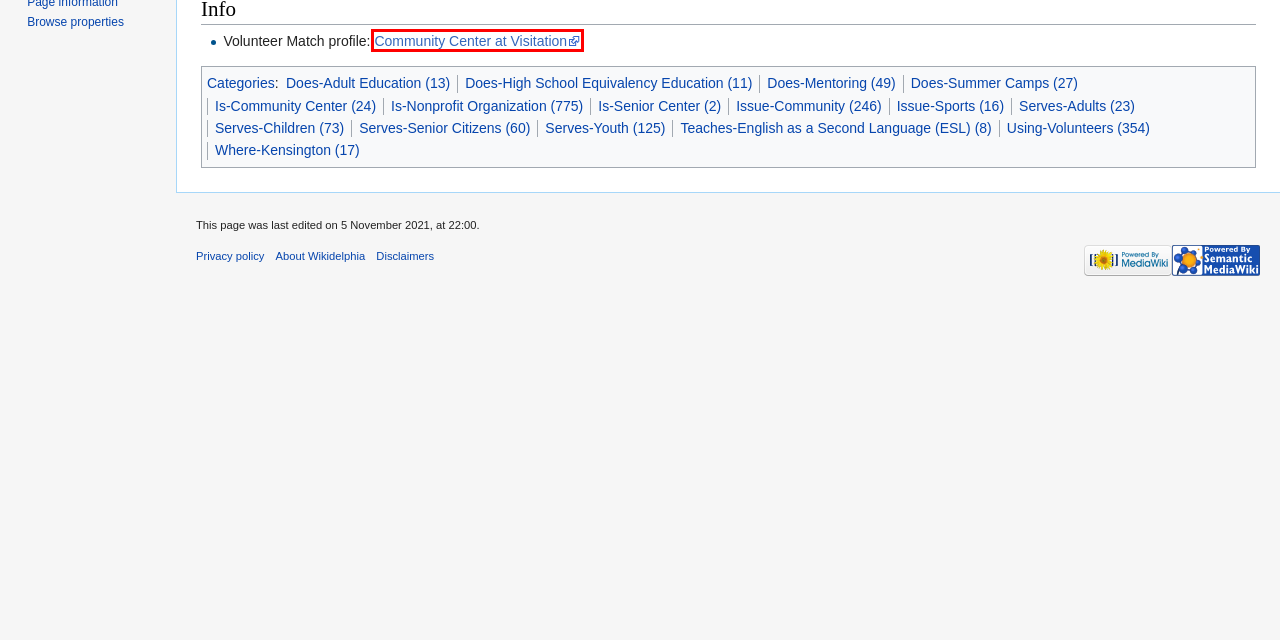Look at the screenshot of the webpage and find the element within the red bounding box. Choose the webpage description that best fits the new webpage that will appear after clicking the element. Here are the candidates:
A. othernetworks.org
B. semantic-mediawiki.org
C. Community Center at Visitation volunteer opportunities | VolunteerMatch
D. Login required - Wikidelphia
E. Search - Wikidelphia
F. Category:Does-Event Calendar - Wikidelphia
G. Home | Community Center at Vis
H. Information for "Community Center at Visitation/index.php" - Wikidelphia

C